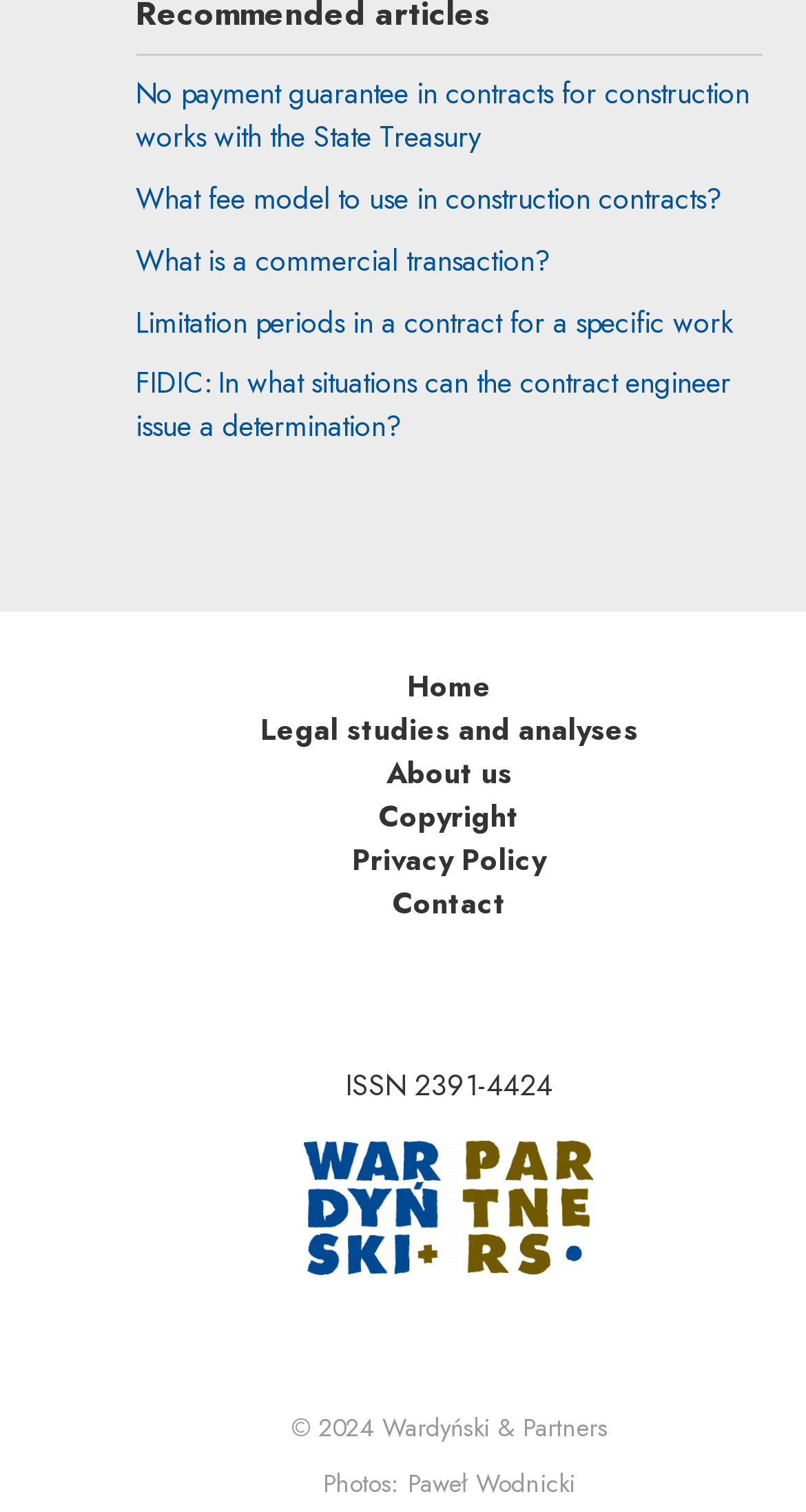Can you specify the bounding box coordinates of the area that needs to be clicked to fulfill the following instruction: "Learn about legal studies and analyses"?

[0.323, 0.469, 0.792, 0.497]